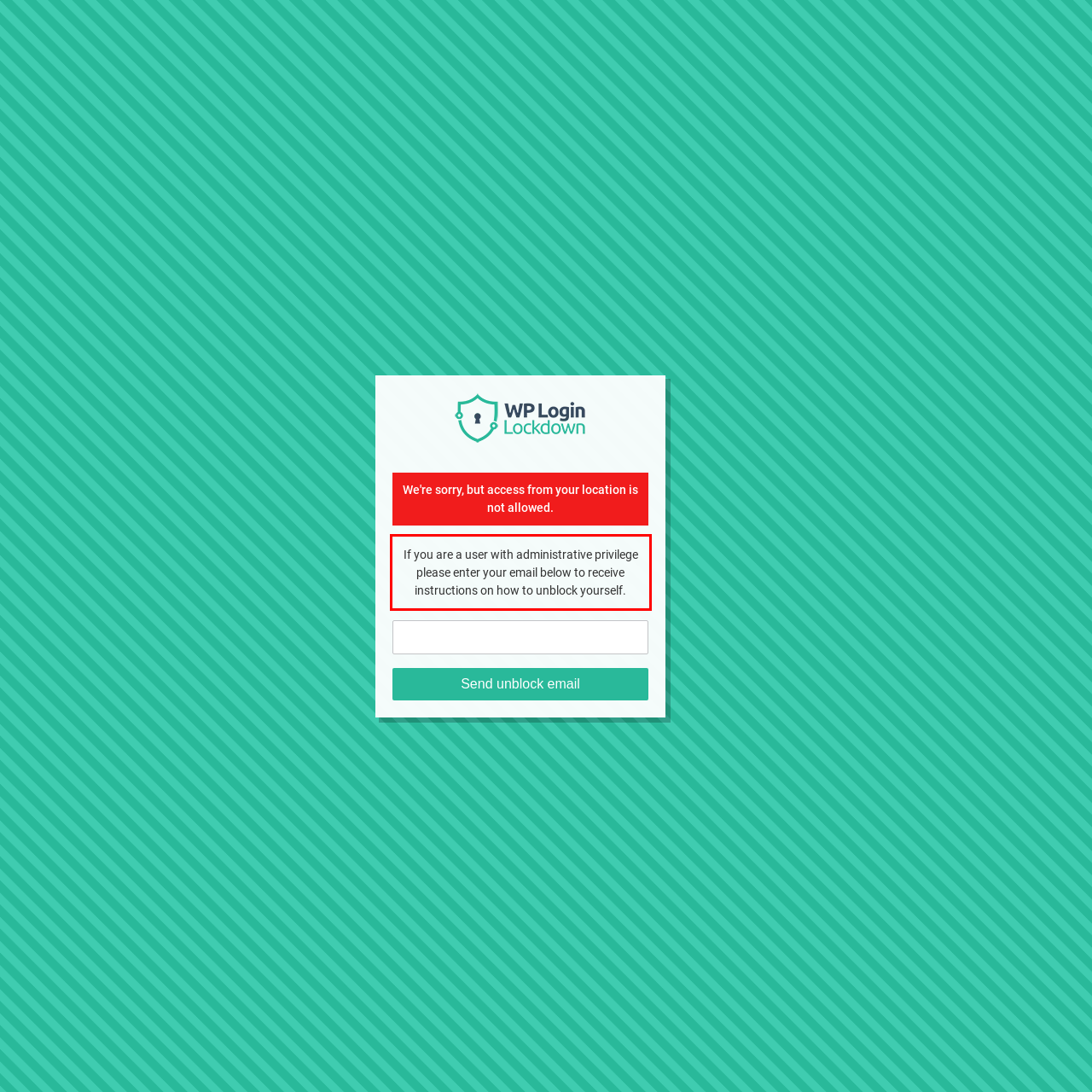Please identify and extract the text content from the UI element encased in a red bounding box on the provided webpage screenshot.

If you are a user with administrative privilege please enter your email below to receive instructions on how to unblock yourself.